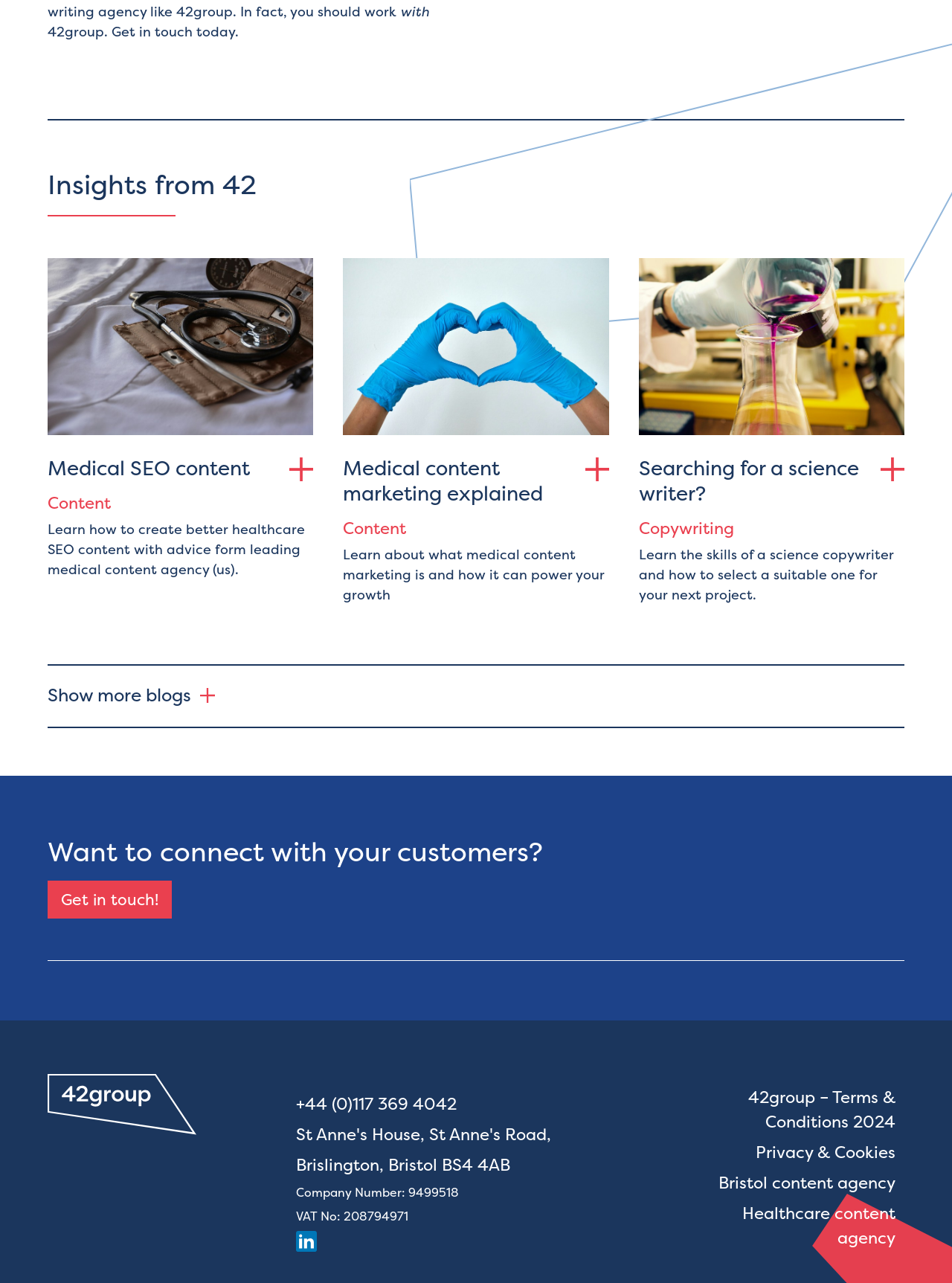Refer to the screenshot and answer the following question in detail:
What is the phone number?

The phone number is mentioned at the bottom of the webpage as '+44 (0)117 369 4042'.